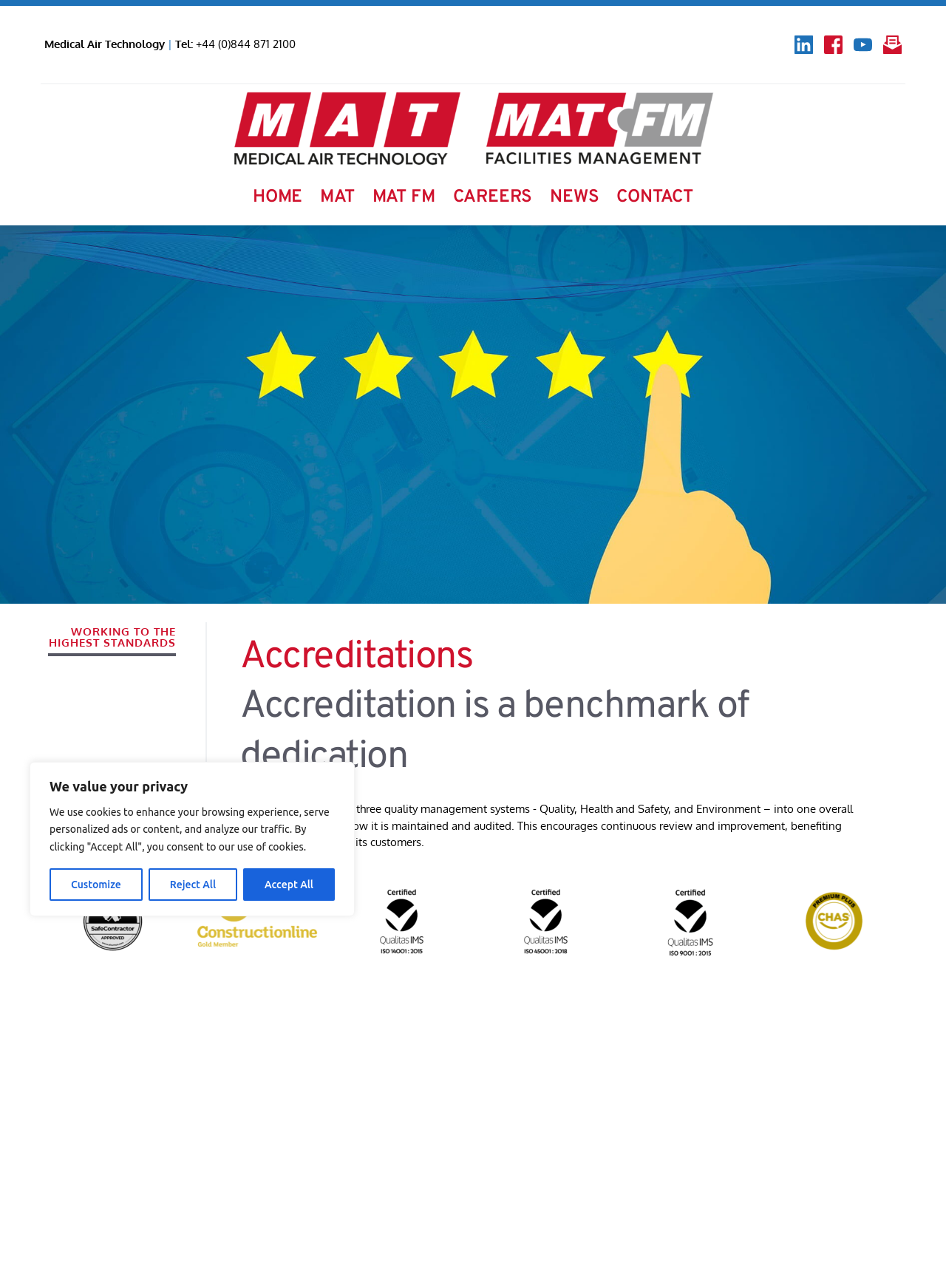Kindly determine the bounding box coordinates for the clickable area to achieve the given instruction: "Click the 'Accreditations' heading".

[0.254, 0.491, 0.914, 0.53]